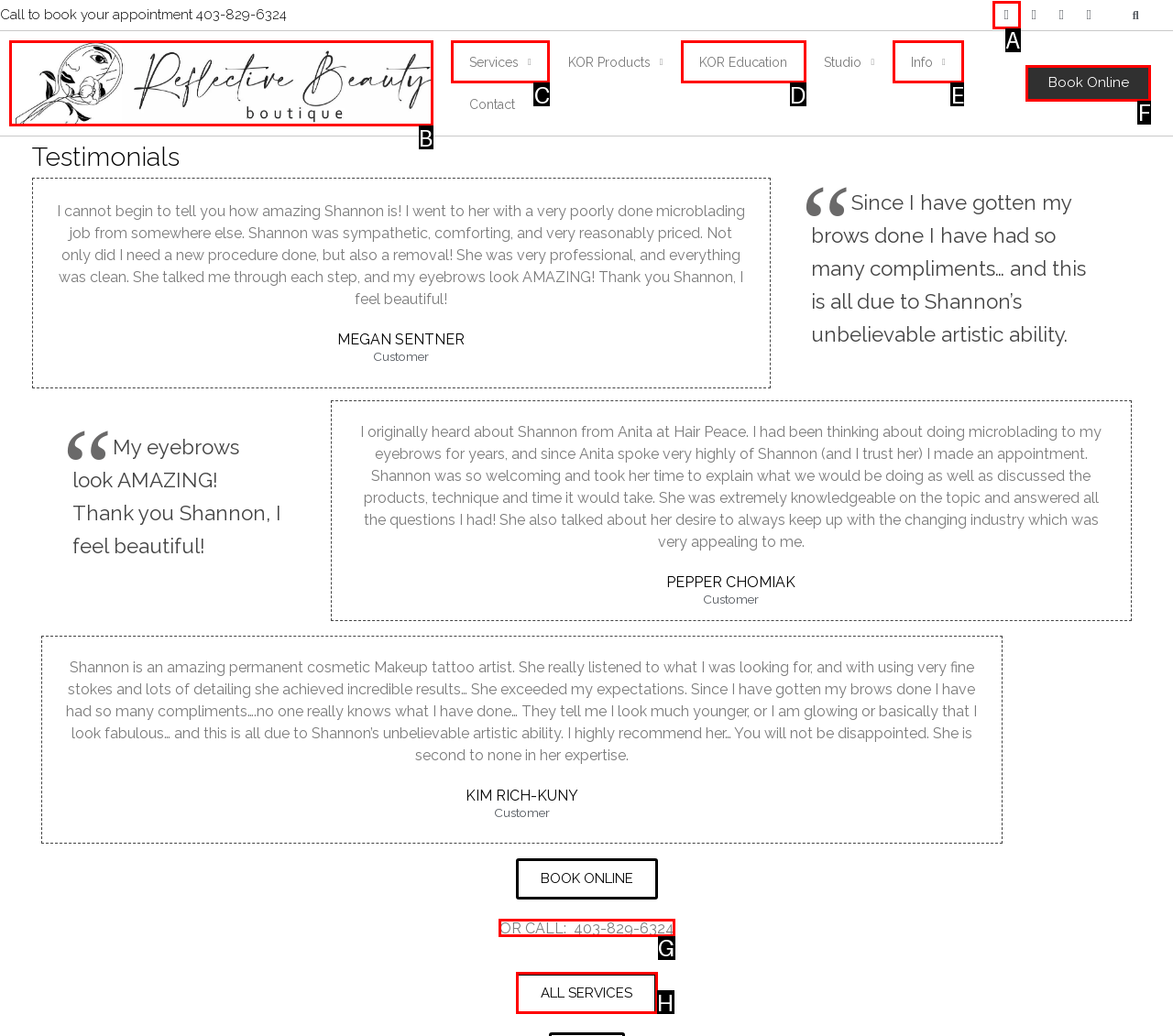Identify the HTML element that should be clicked to accomplish the task: Call the phone number
Provide the option's letter from the given choices.

G